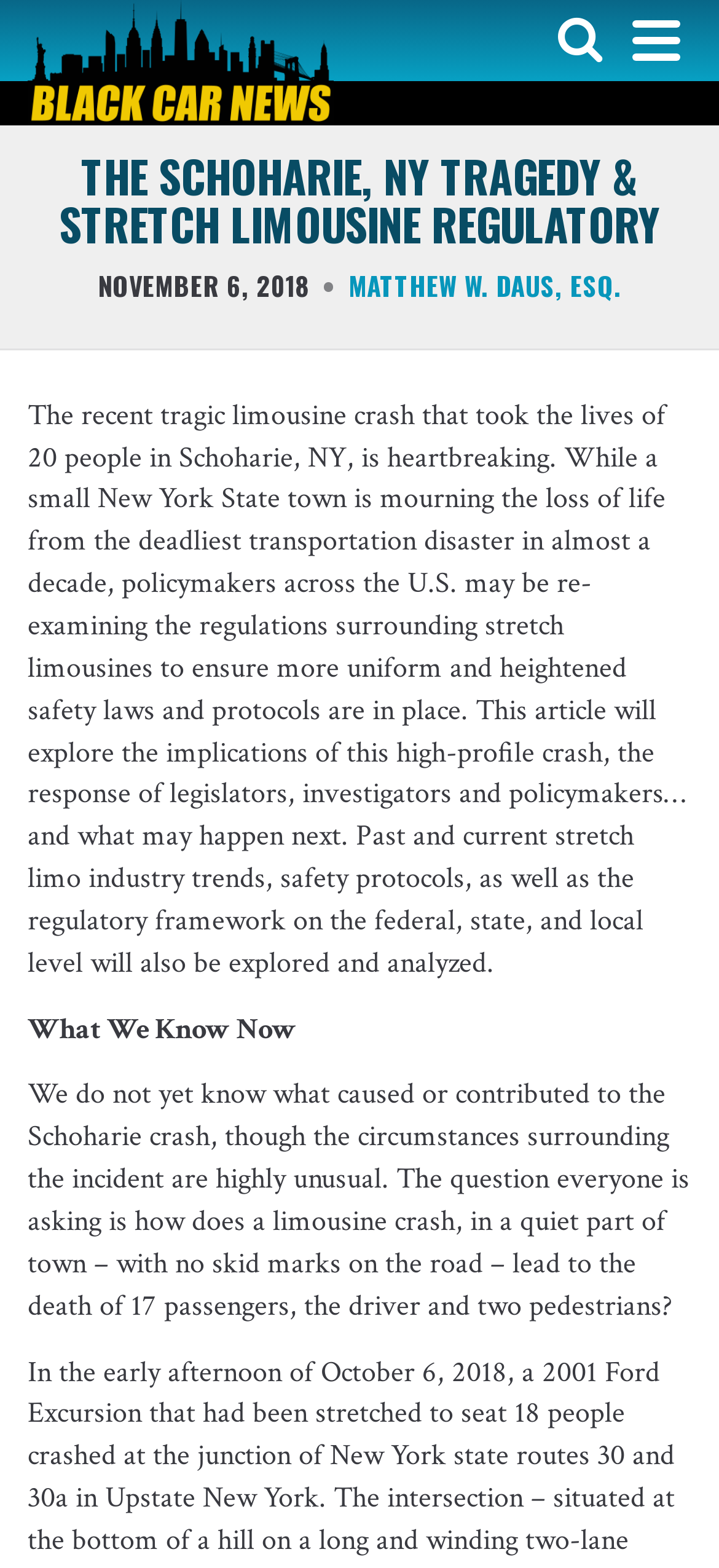Who is the author of the article?
Please provide a detailed answer to the question.

I found the author's name by looking at the link text 'MATTHEW W. DAUS, ESQ.' which is located below the main heading.